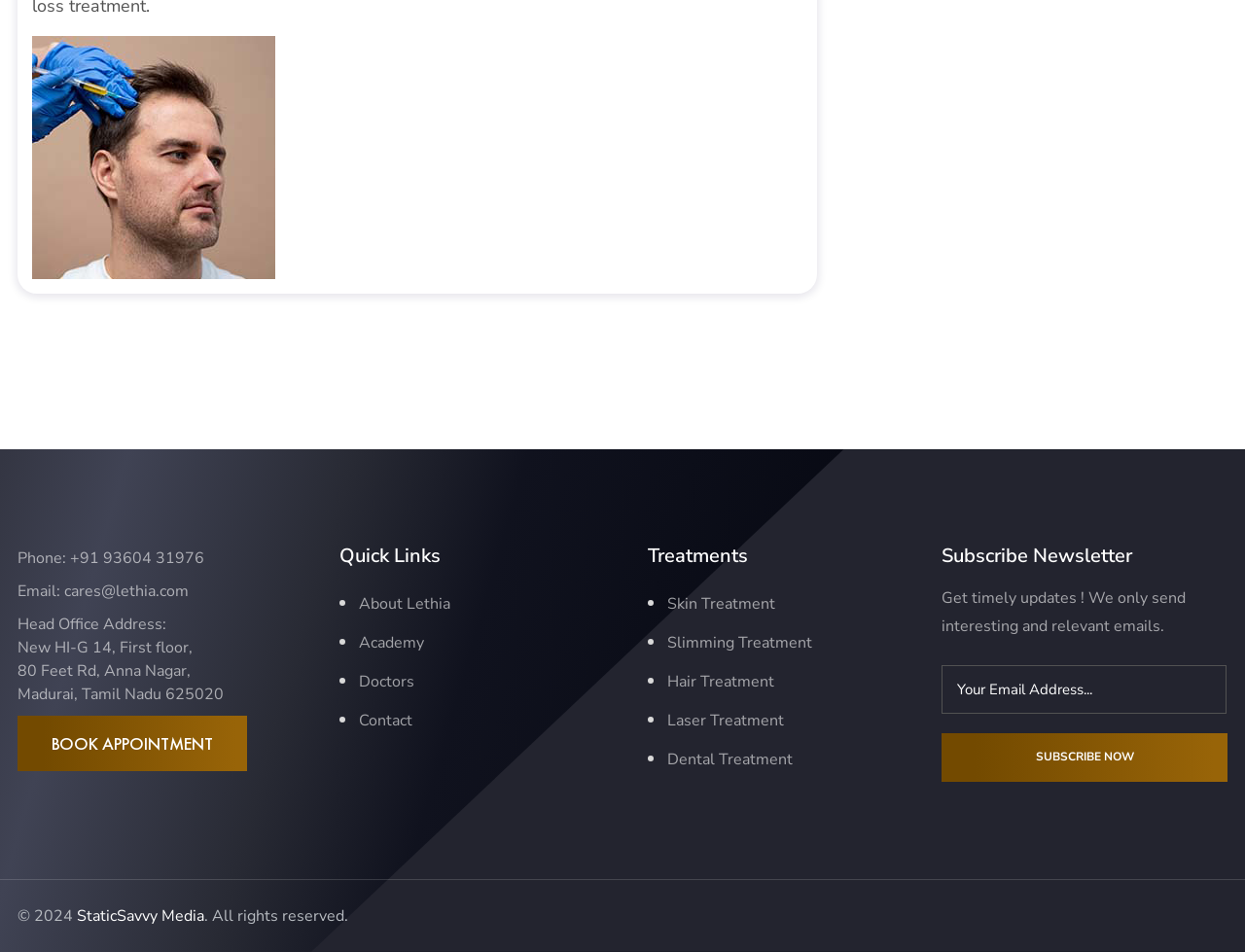Please give the bounding box coordinates of the area that should be clicked to fulfill the following instruction: "Get more information about Skin Treatment". The coordinates should be in the format of four float numbers from 0 to 1, i.e., [left, top, right, bottom].

[0.536, 0.623, 0.623, 0.646]